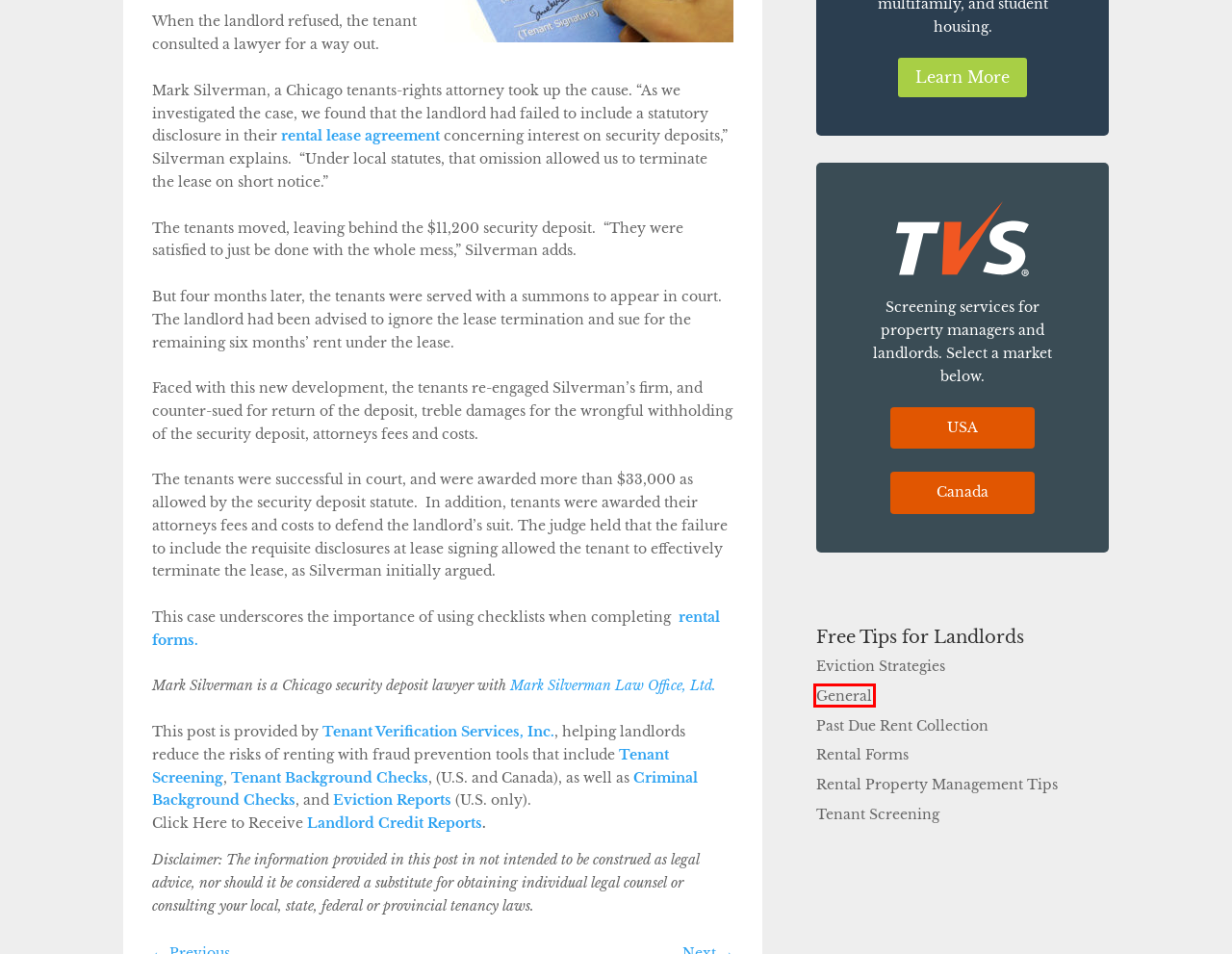You have a screenshot of a webpage with a red rectangle bounding box around an element. Identify the best matching webpage description for the new page that appears after clicking the element in the bounding box. The descriptions are:
A. Mark Silverman Law Office LTD. | lease break | Chicago, IL, USA
B. Tenant Screening, Tenant Background Check, Tenant Verification
C. Customizable Property Management Software | PropertyBoss Solutions
D. Tenant Screening, Free Tenant Reports, Tenant Verification
E. Tenant Scams Exposed - Landlord Talking
F. Tenant Screening Archives - Landlord Talking
G. Home - Landlord Talking
H. General Archives - Landlord Talking

H